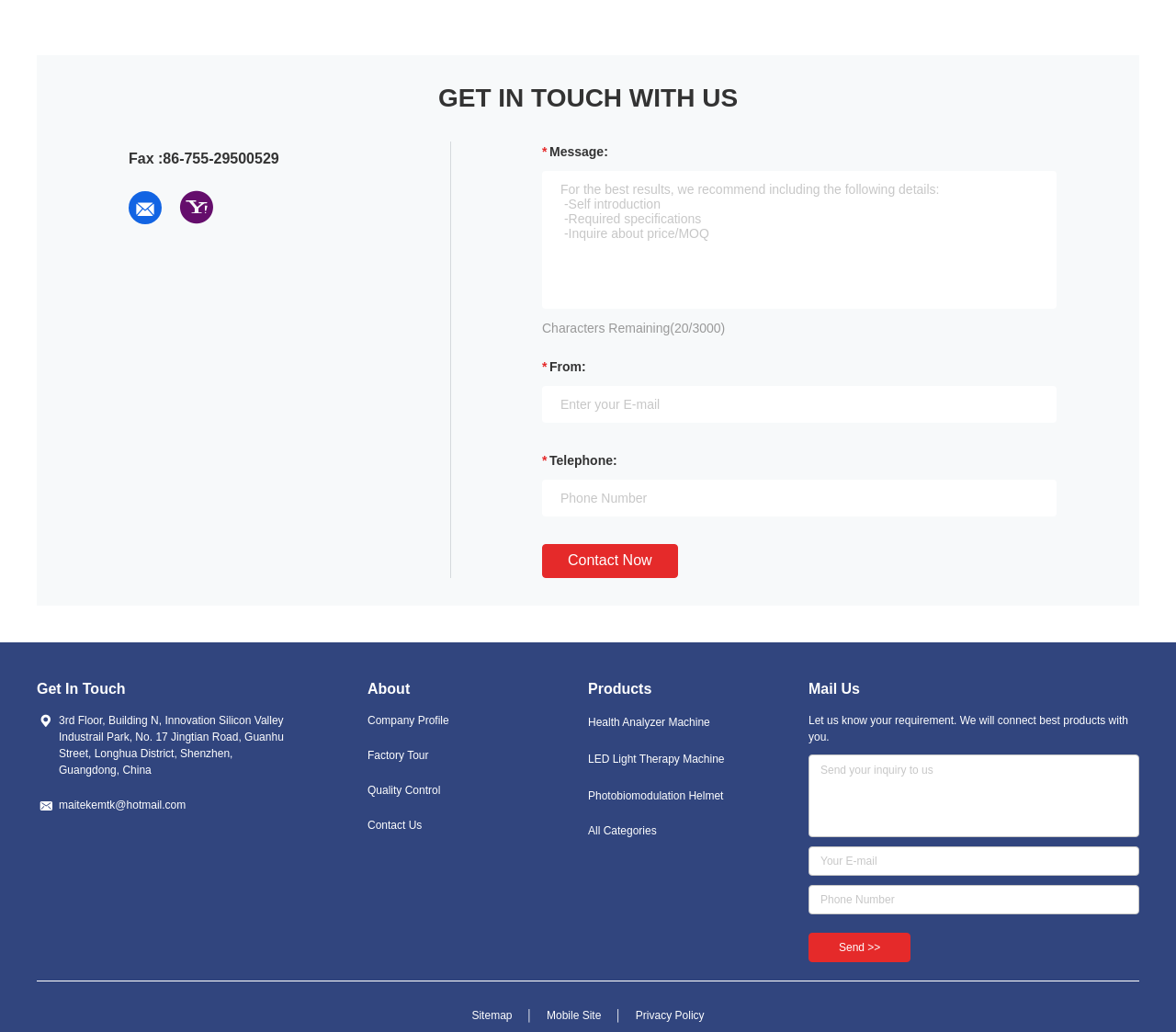Please identify the bounding box coordinates of the area that needs to be clicked to follow this instruction: "Click on 'New Posts'".

None